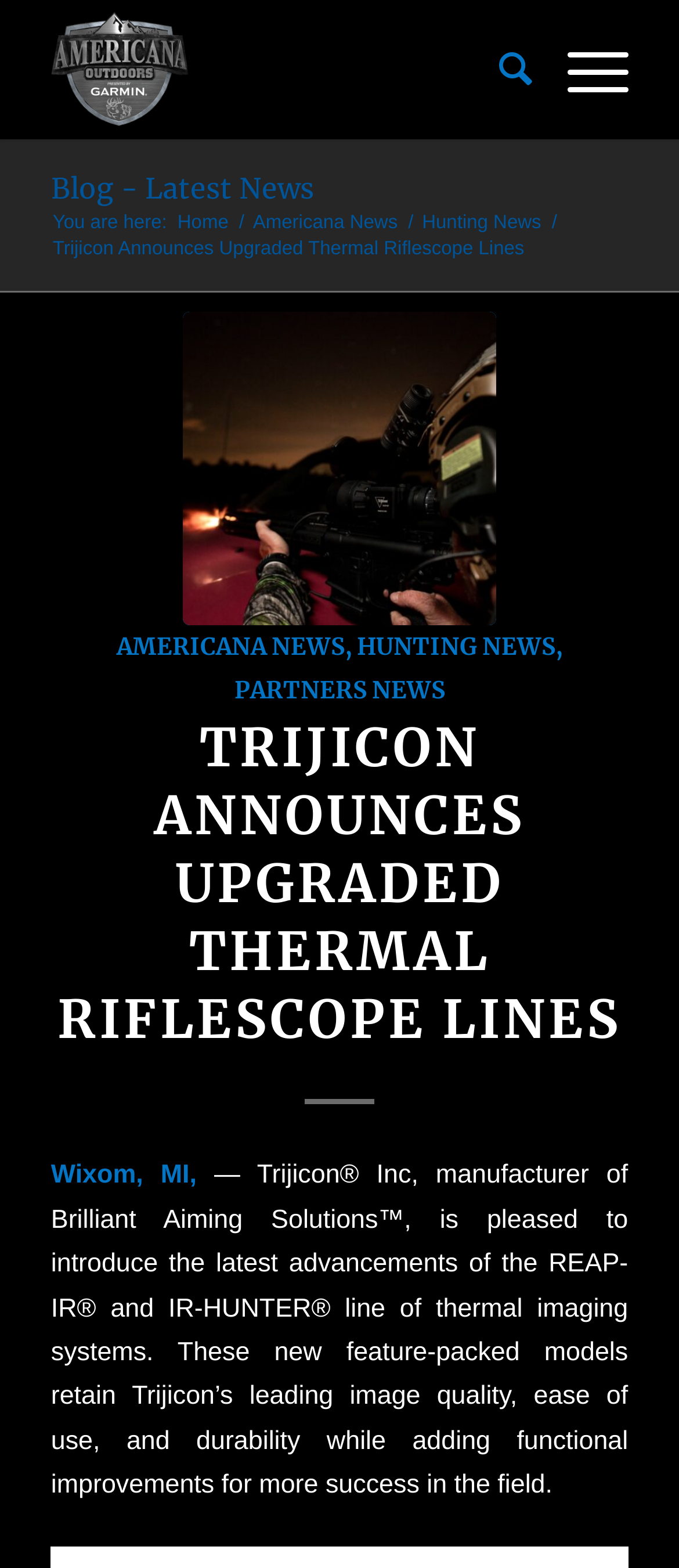Could you specify the bounding box coordinates for the clickable section to complete the following instruction: "Click the 'Search' button"?

[0.684, 0.0, 0.784, 0.089]